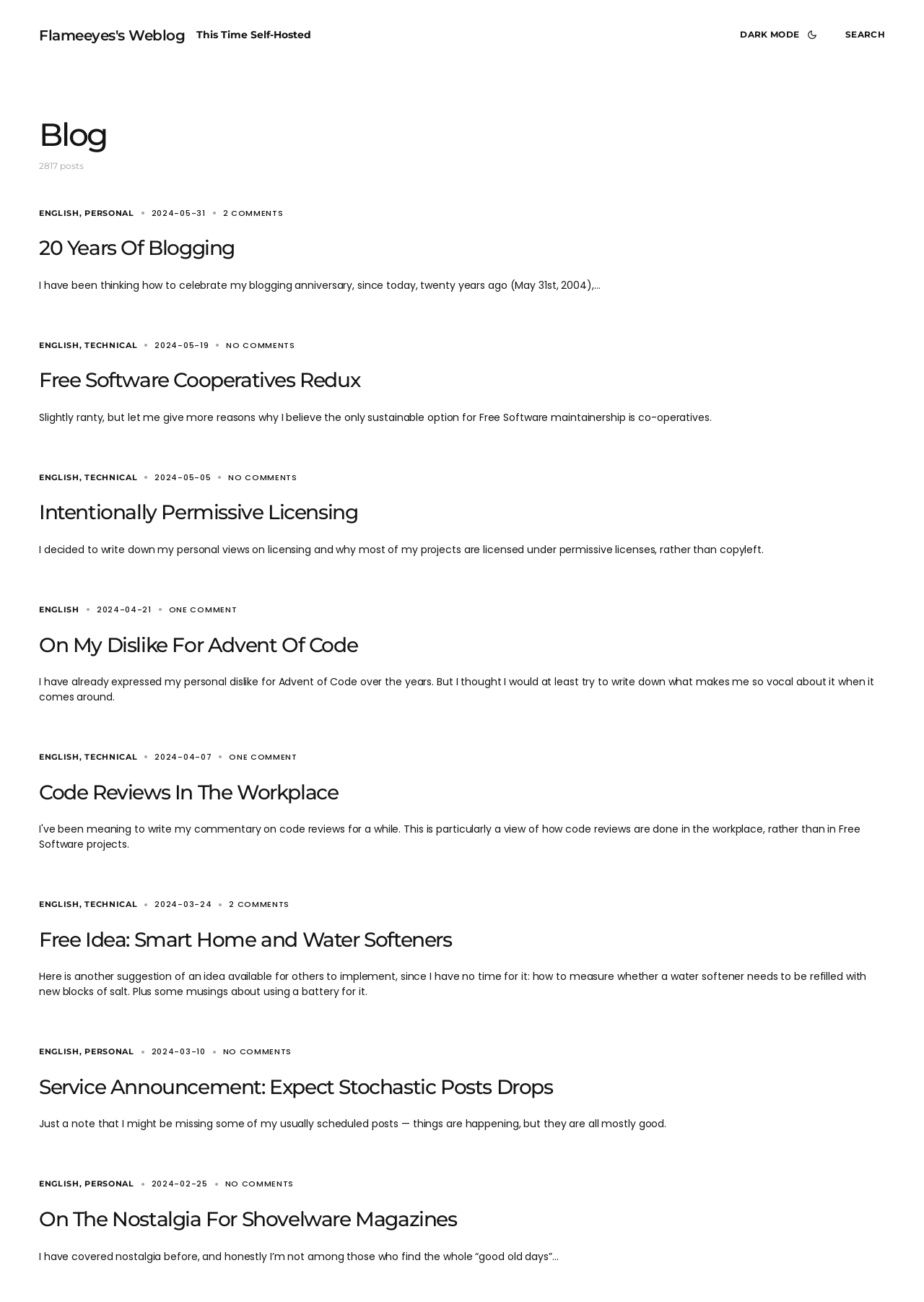How many posts are there in the blog?
Using the details from the image, give an elaborate explanation to answer the question.

The number of posts can be found in the 'Blog' section, where it says '2817 posts' in a static text element.